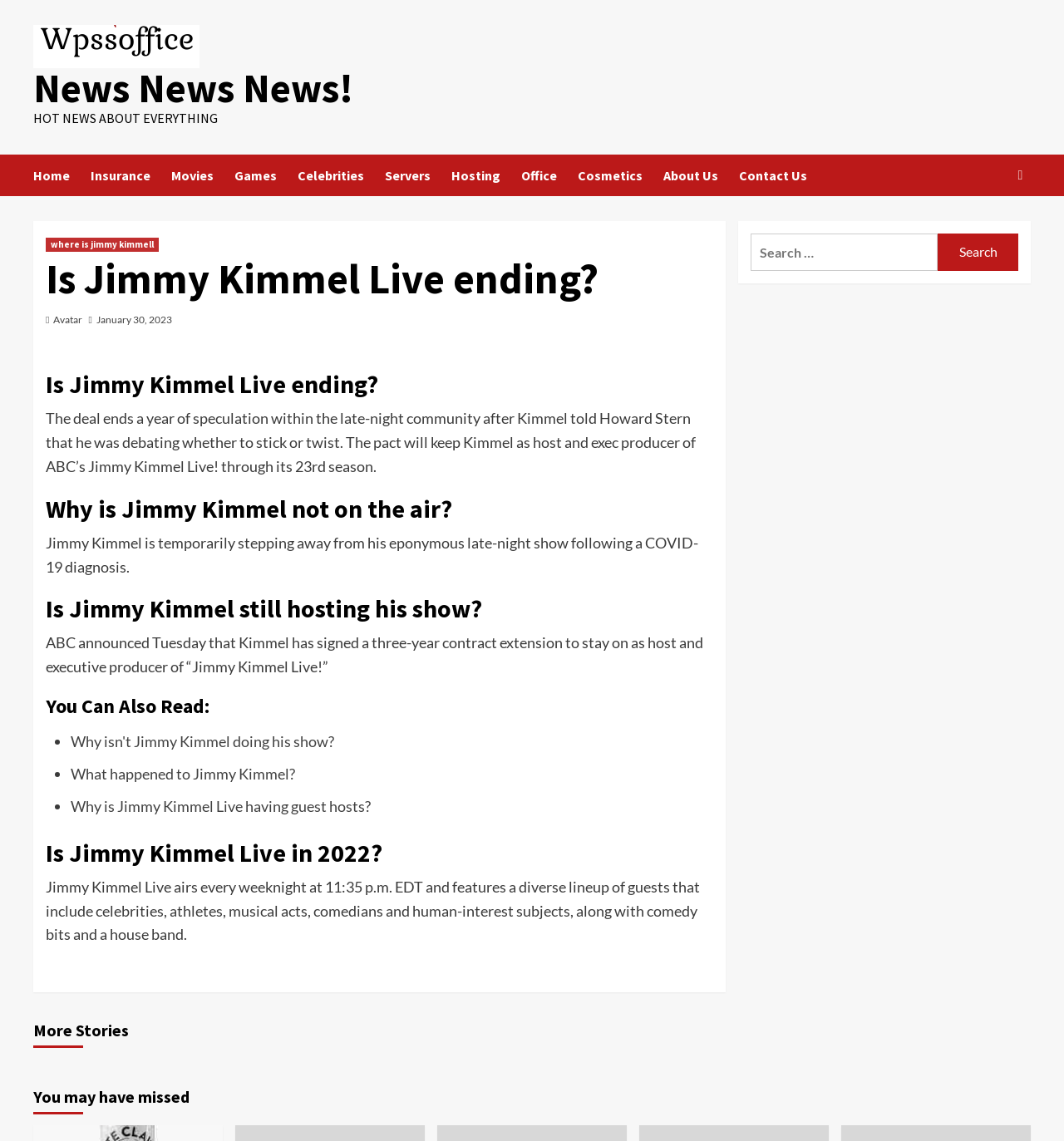Describe all the visual and textual components of the webpage comprehensively.

This webpage appears to be a news article page, with a focus on Jimmy Kimmel Live. At the top, there is a logo with the text "News News News!" accompanied by an image. Below this, there is a horizontal navigation menu with links to various categories such as "Home", "Insurance", "Movies", and more.

The main content of the page is an article about Jimmy Kimmel Live, with a heading that reads "Is Jimmy Kimmel Live ending?" The article is divided into several sections, each with its own heading and text. The sections discuss topics such as the show's future, Kimmel's COVID-19 diagnosis, and his contract extension.

To the right of the article, there is a complementary section with a search bar and a button labeled "Search". Above this, there is a heading that reads "You may have missed", but it does not appear to have any associated content.

Throughout the article, there are links to related stories and topics, including "Why isn't Jimmy Kimmel doing his show?" and "What happened to Jimmy Kimmel?". The page also features several headings and subheadings, as well as static text blocks that provide additional information and context.